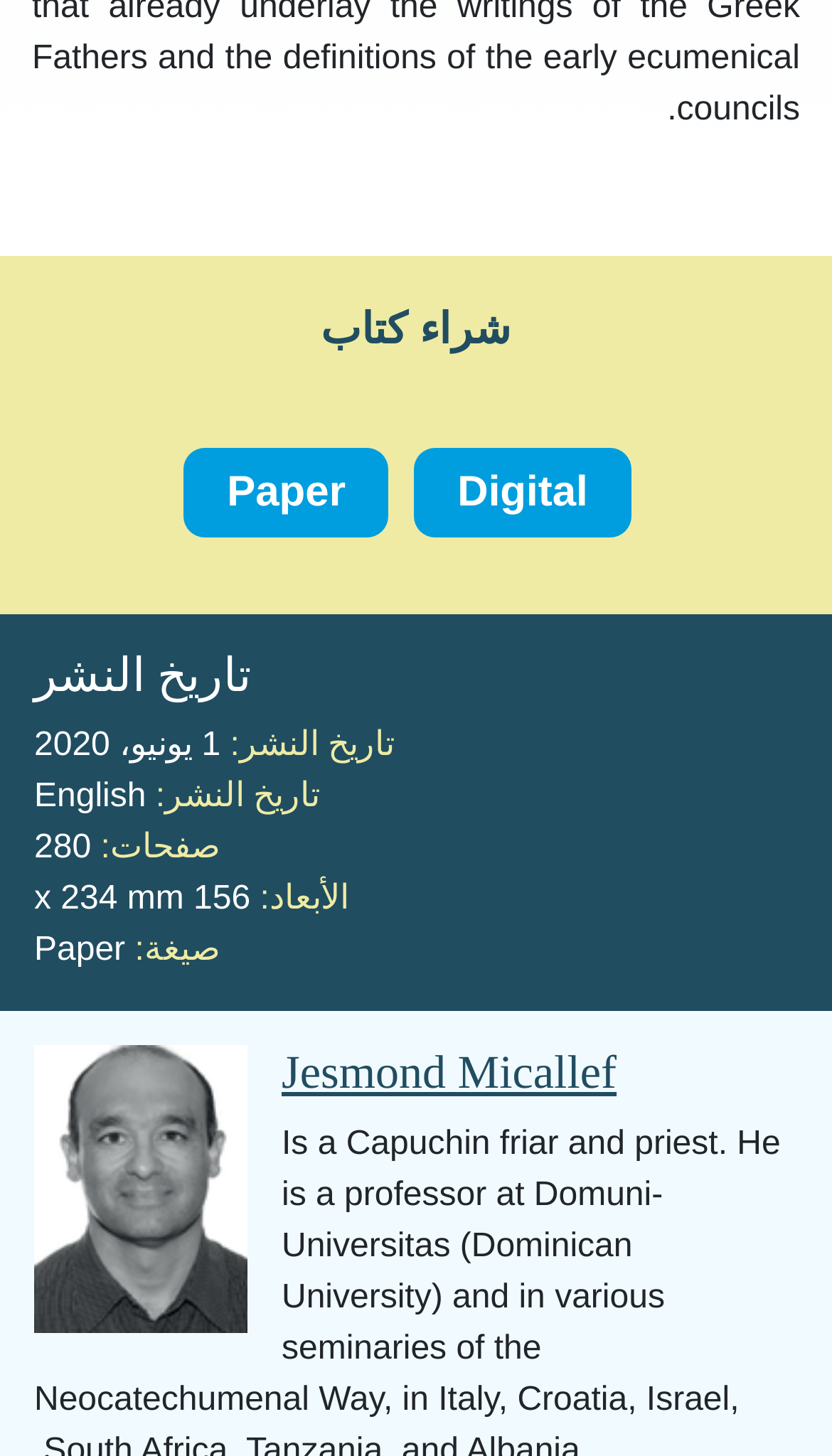What is the format of the book?
Use the image to give a comprehensive and detailed response to the question.

I found the format of the book by looking at the 'صيغة:' section, which is a static text element. Below this element, there is another static text element that says 'Paper', indicating that the format of the book is Paper.